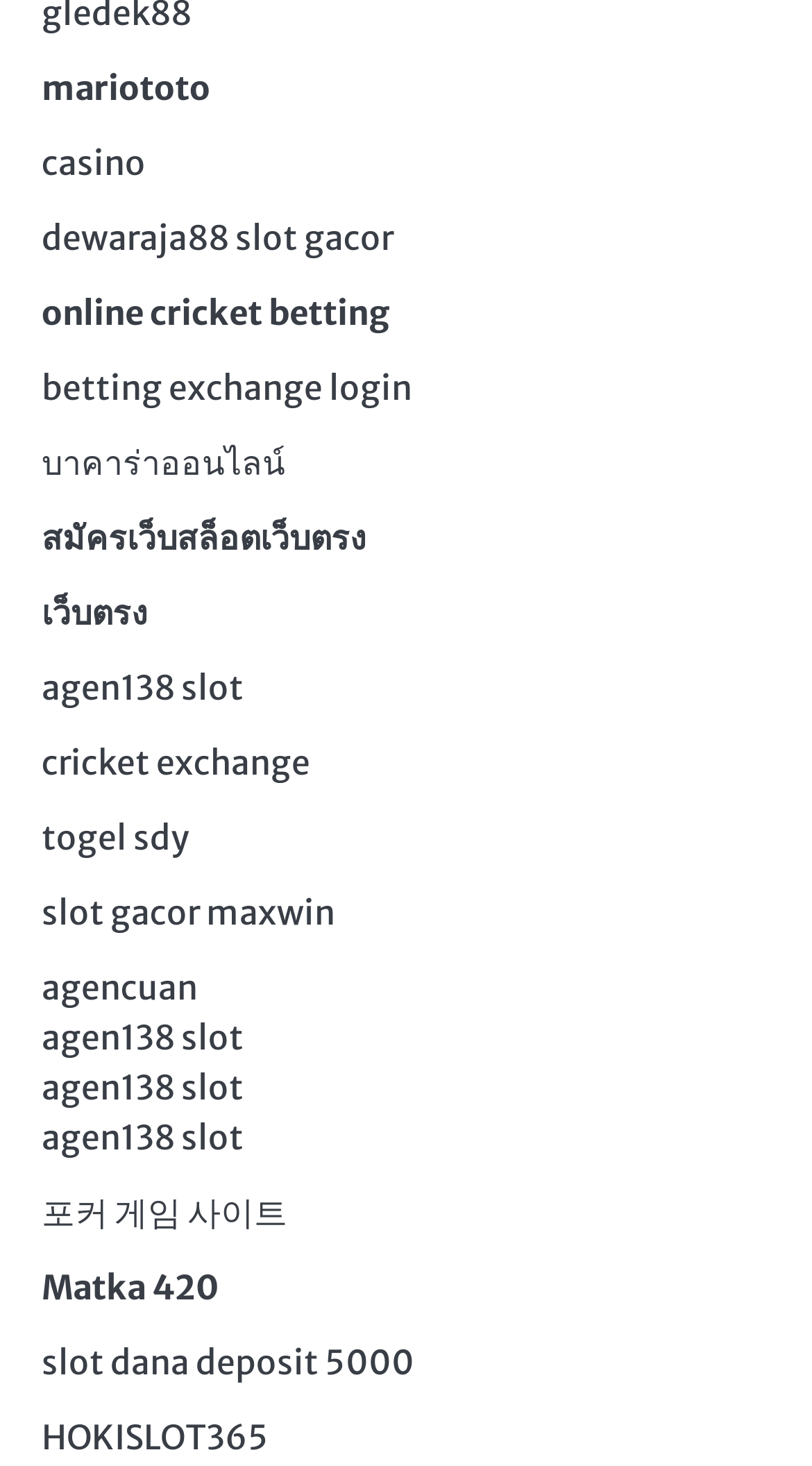Answer the question using only one word or a concise phrase: What is the language of the link 'บาคาร่าออนไลน์'?

Thai